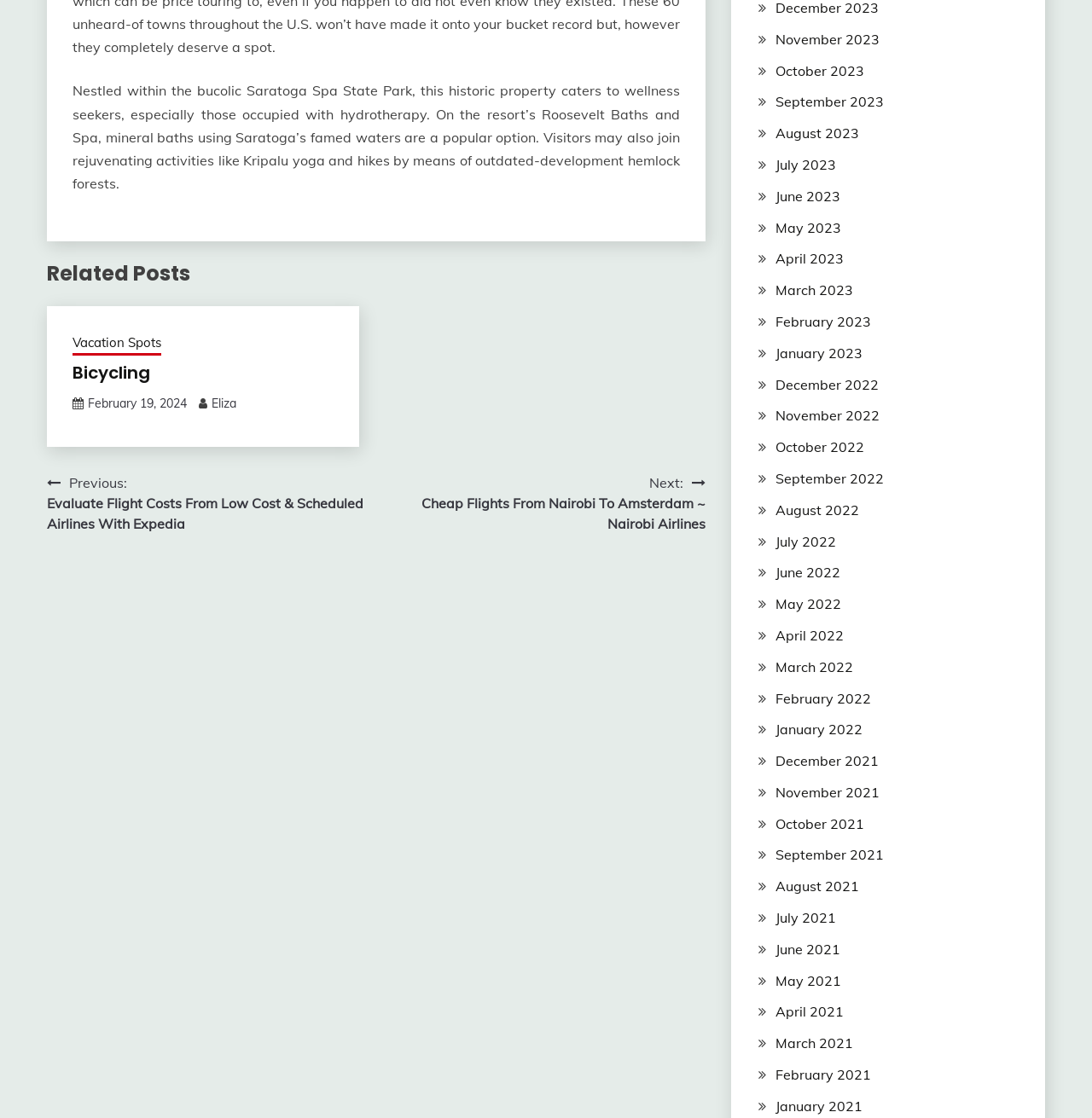Find the bounding box of the web element that fits this description: "Bicycling".

[0.066, 0.322, 0.138, 0.344]